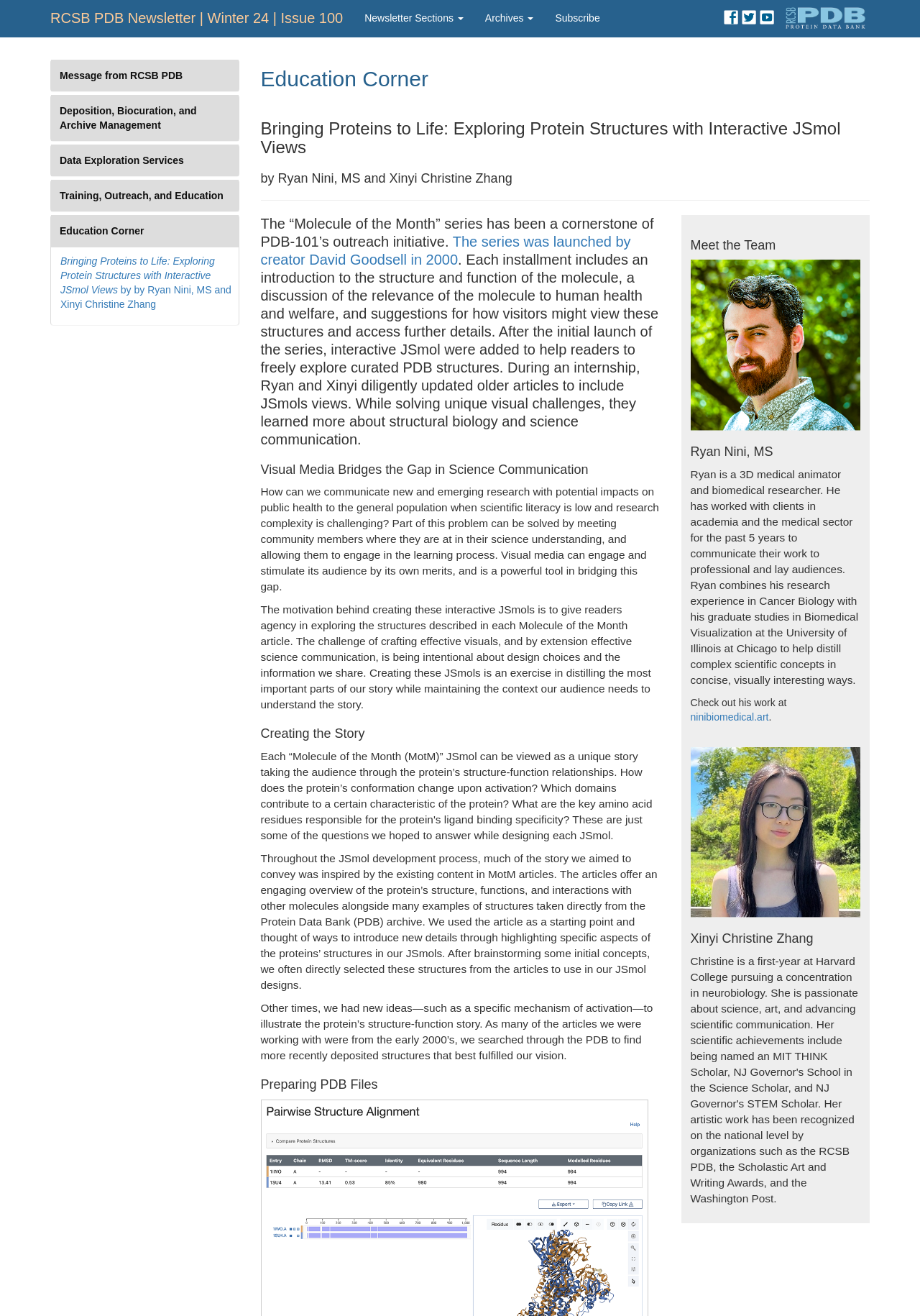What is the topic of the 'Molecule of the Month' series?
Using the details from the image, give an elaborate explanation to answer the question.

I inferred this from the text 'Bringing Proteins to Life: Exploring Protein Structures with Interactive JSmol Views' and the context of the webpage, which suggests that the 'Molecule of the Month' series is about exploring protein structures.